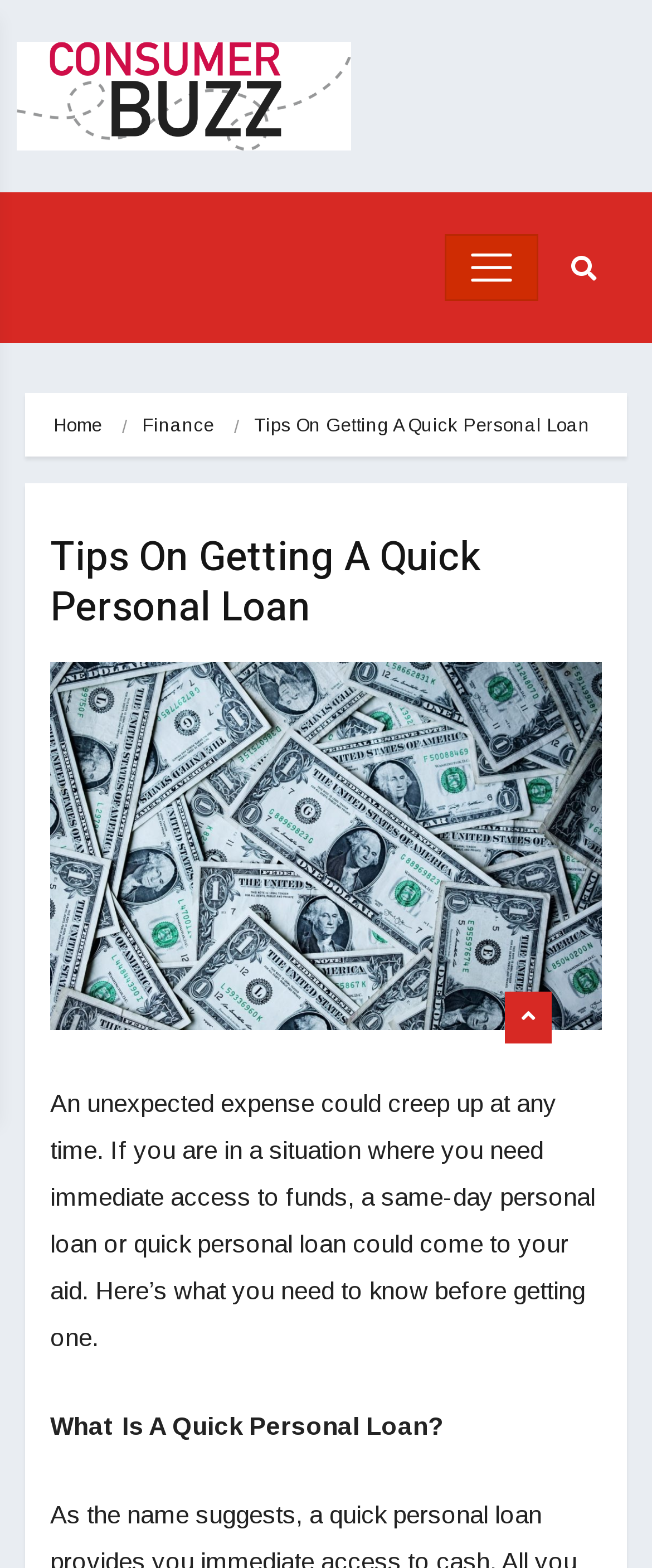What is the topic of the article on this webpage?
Please give a detailed and elaborate explanation in response to the question.

The webpage's content, including the heading and subheadings, suggests that the topic of the article is quick personal loans, providing information on what they are and how they can be used.